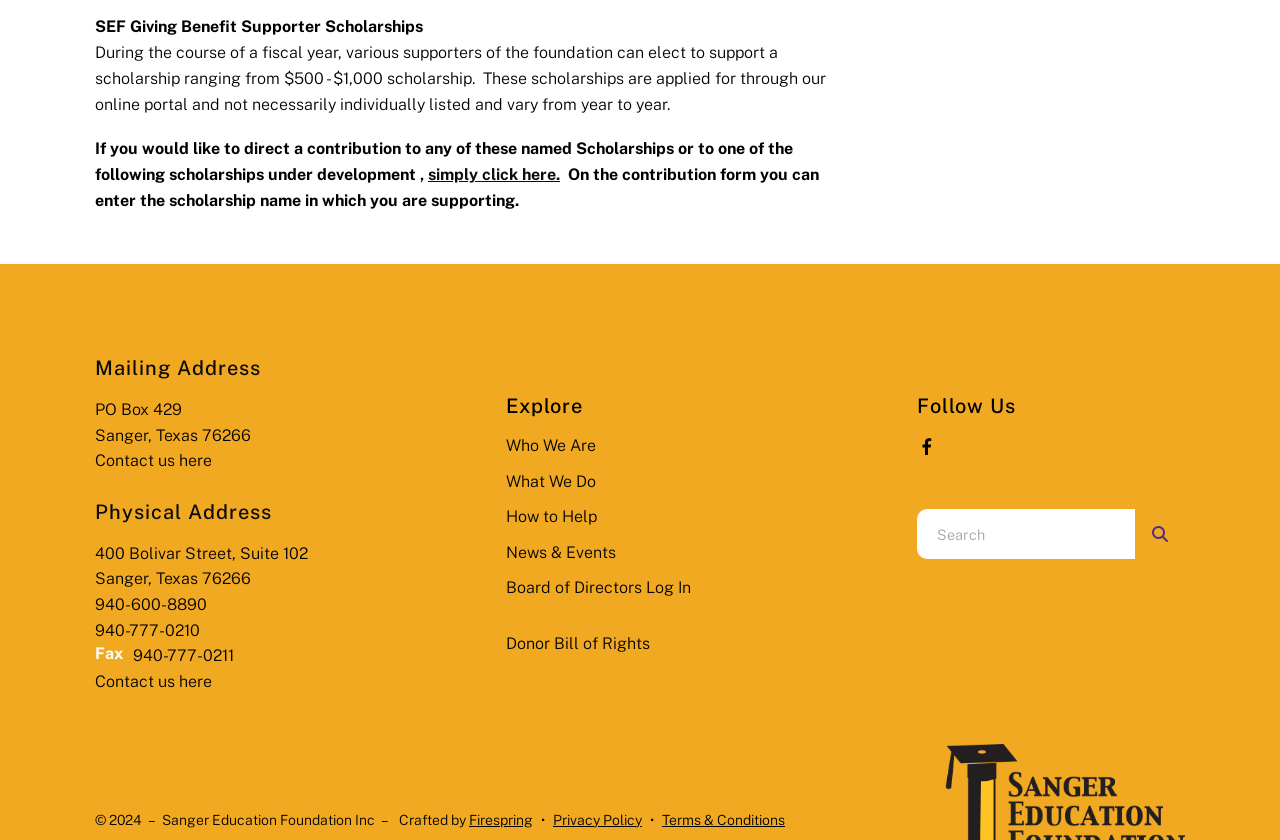Respond to the question with just a single word or phrase: 
What is the minimum scholarship amount?

$500